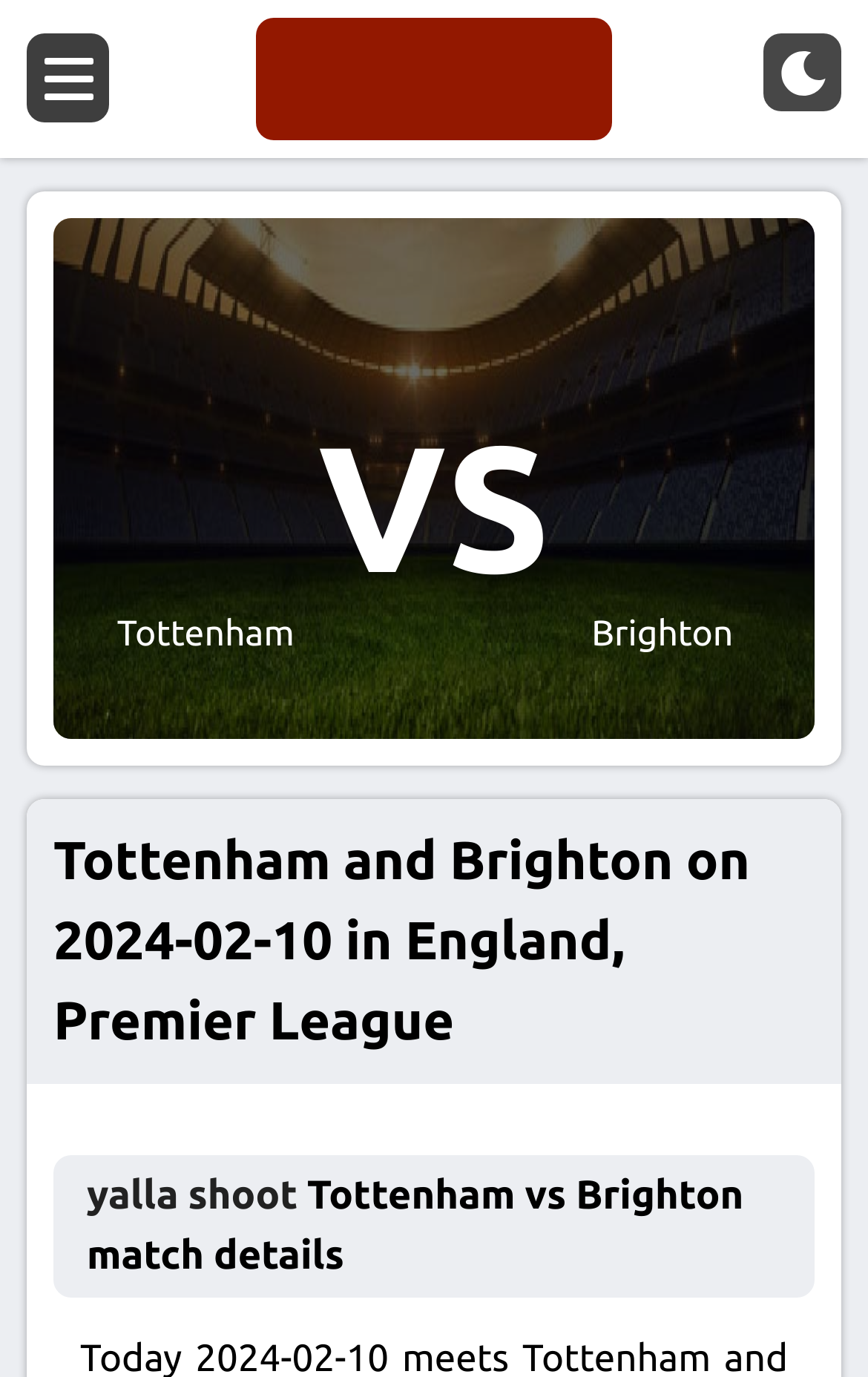Describe all visible elements and their arrangement on the webpage.

The webpage appears to be a live streaming page for a football match between Tottenham and Brighton, taking place on February 10, 2024, in the England Premier League. 

At the top of the page, there is a logo or an image with the text "yalla live - English Live streaming of the most important matches of the day". 

On the left side of the page, there is a section displaying the teams playing, with "Tottenham" on the left, "VS" in the middle, and "Brighton" on the right. 

Below this section, there is a large heading that reads "Tottenham and Brighton on 2024-02-10 in England, Premier League". 

Further down the page, there is another heading that says "yalla shoot Tottenham vs Brighton match details", with a link to "yalla shoot" on the right side of this heading. 

There are two other layout tables on the page, one on the top-right corner and another on the top-left corner, but they do not contain any descriptive text or images.